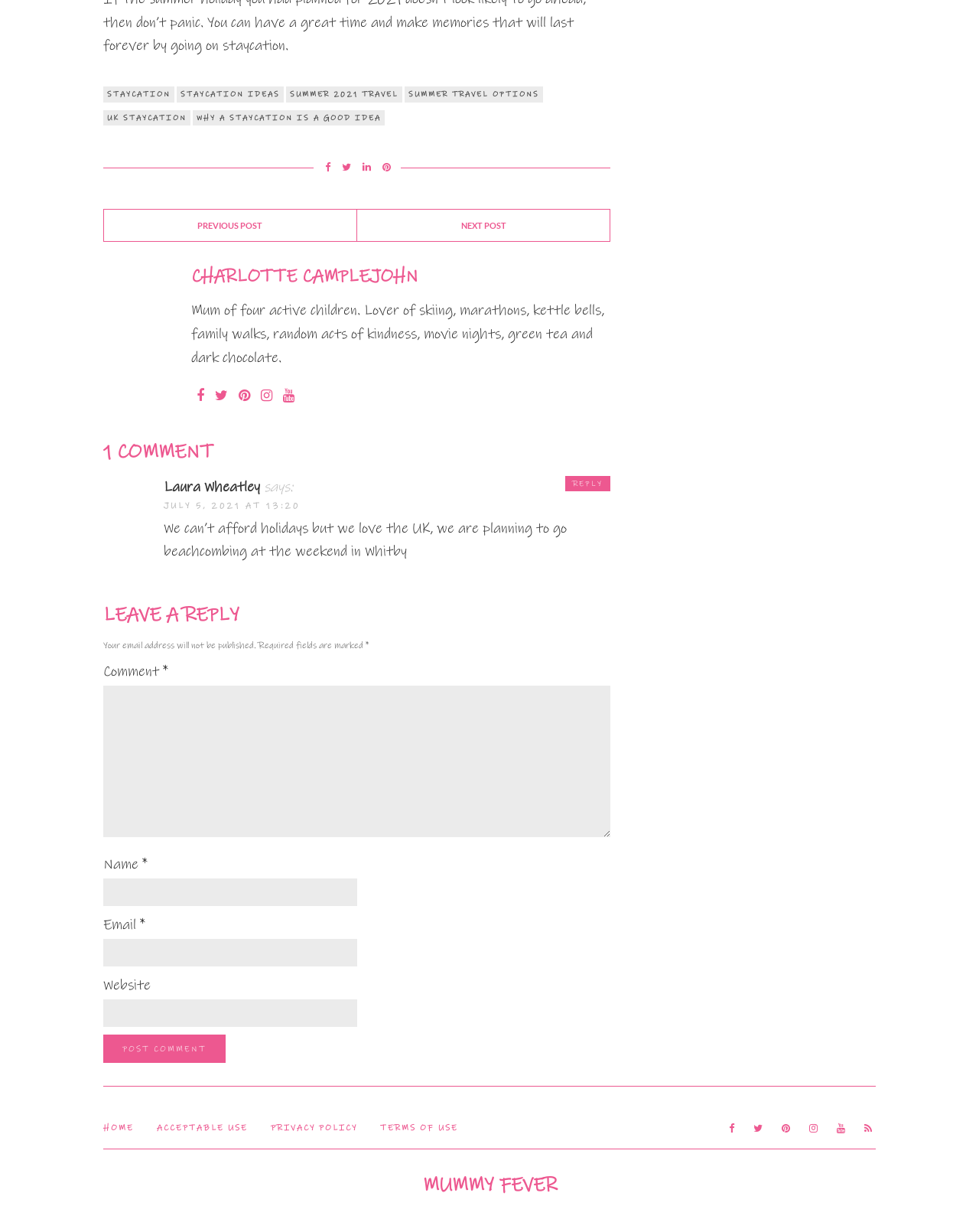Please answer the following question using a single word or phrase: 
How many social media links are there in the footer?

5